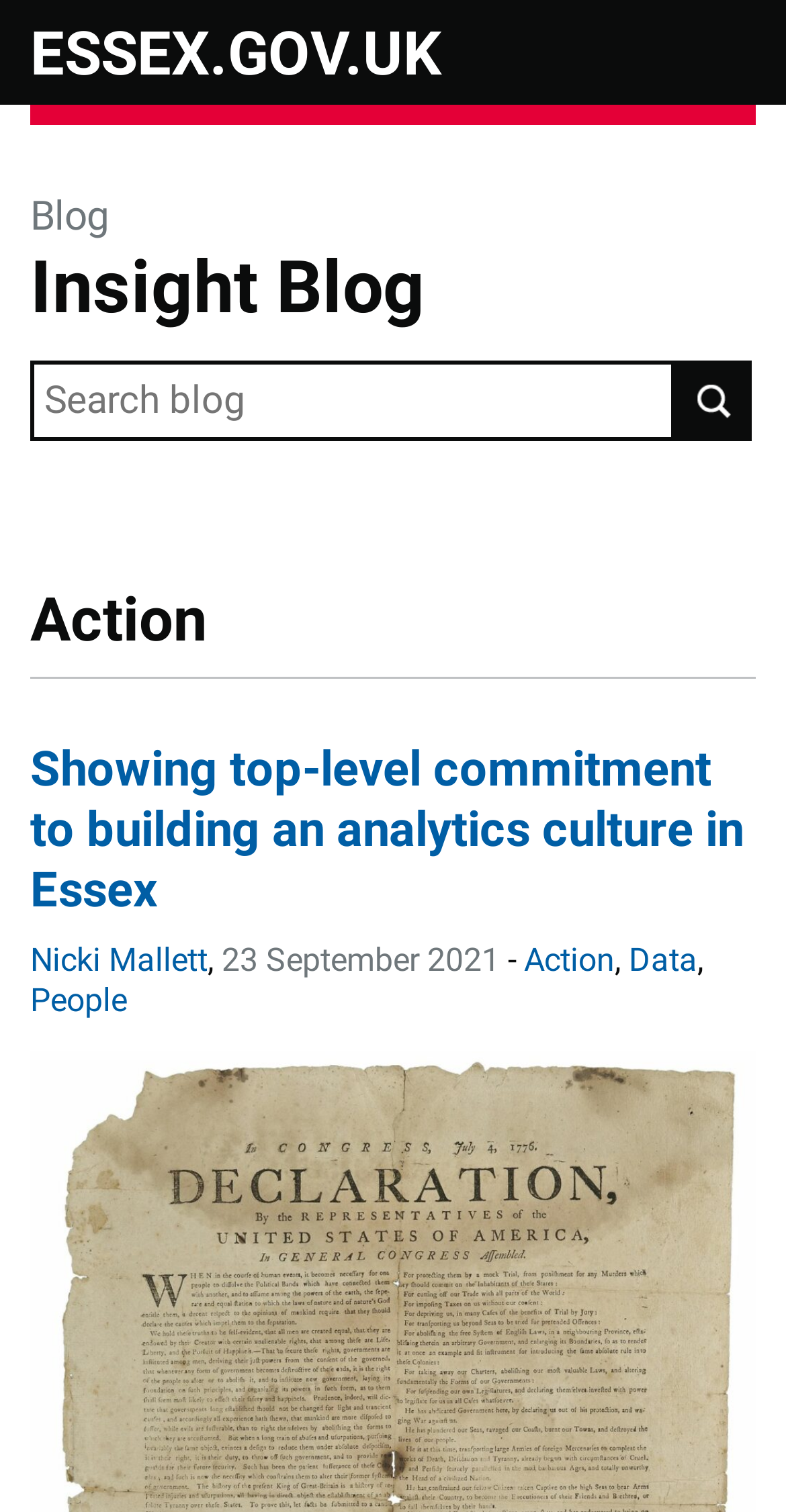Identify the bounding box coordinates of the area that should be clicked in order to complete the given instruction: "View posts by Nicki Mallett". The bounding box coordinates should be four float numbers between 0 and 1, i.e., [left, top, right, bottom].

[0.038, 0.622, 0.264, 0.647]